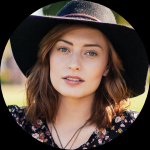Give a short answer to this question using one word or a phrase:
What is the season suggested by the background?

Spring or summer